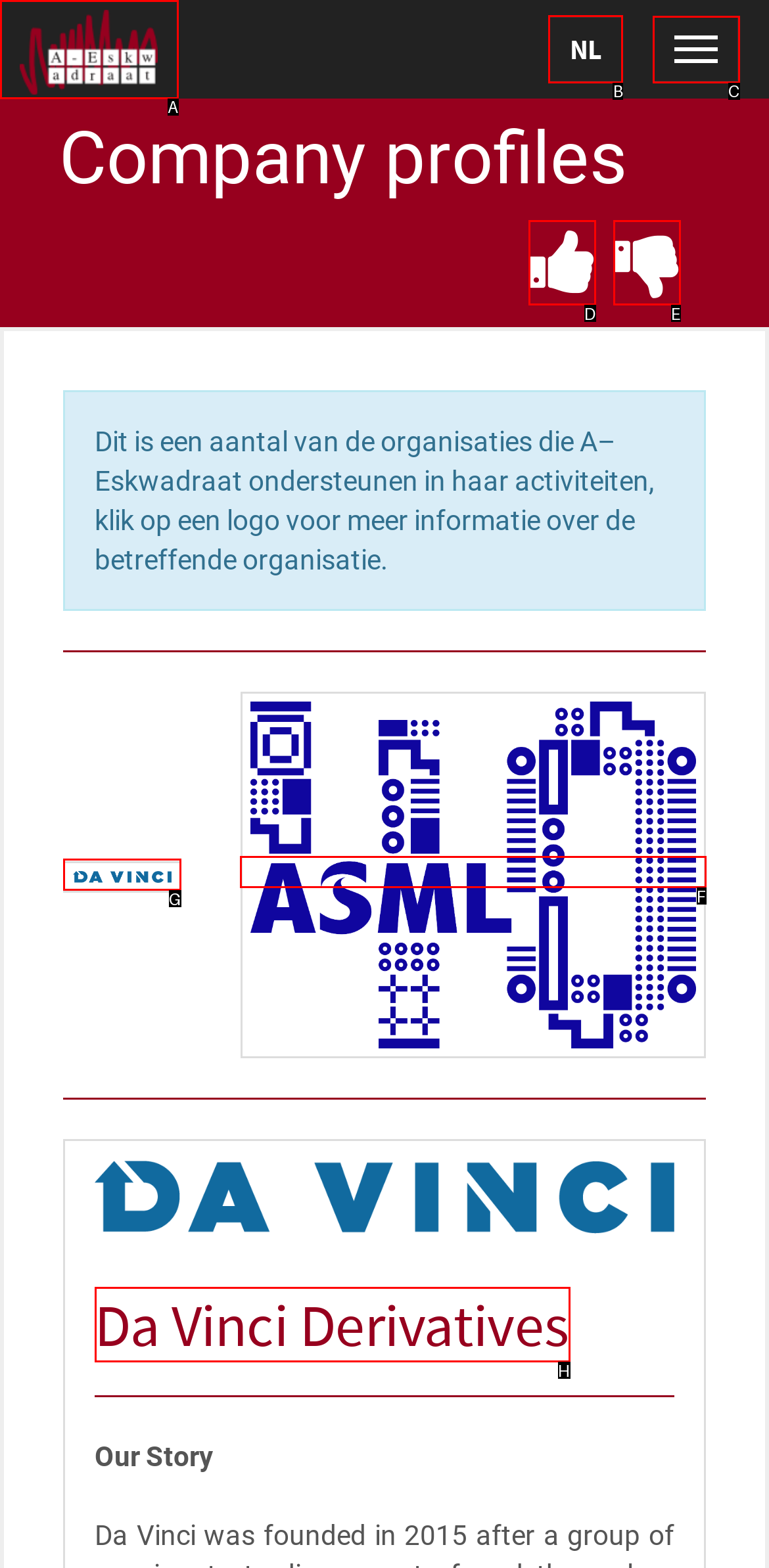Choose the HTML element that should be clicked to achieve this task: Visit the NL page
Respond with the letter of the correct choice.

B